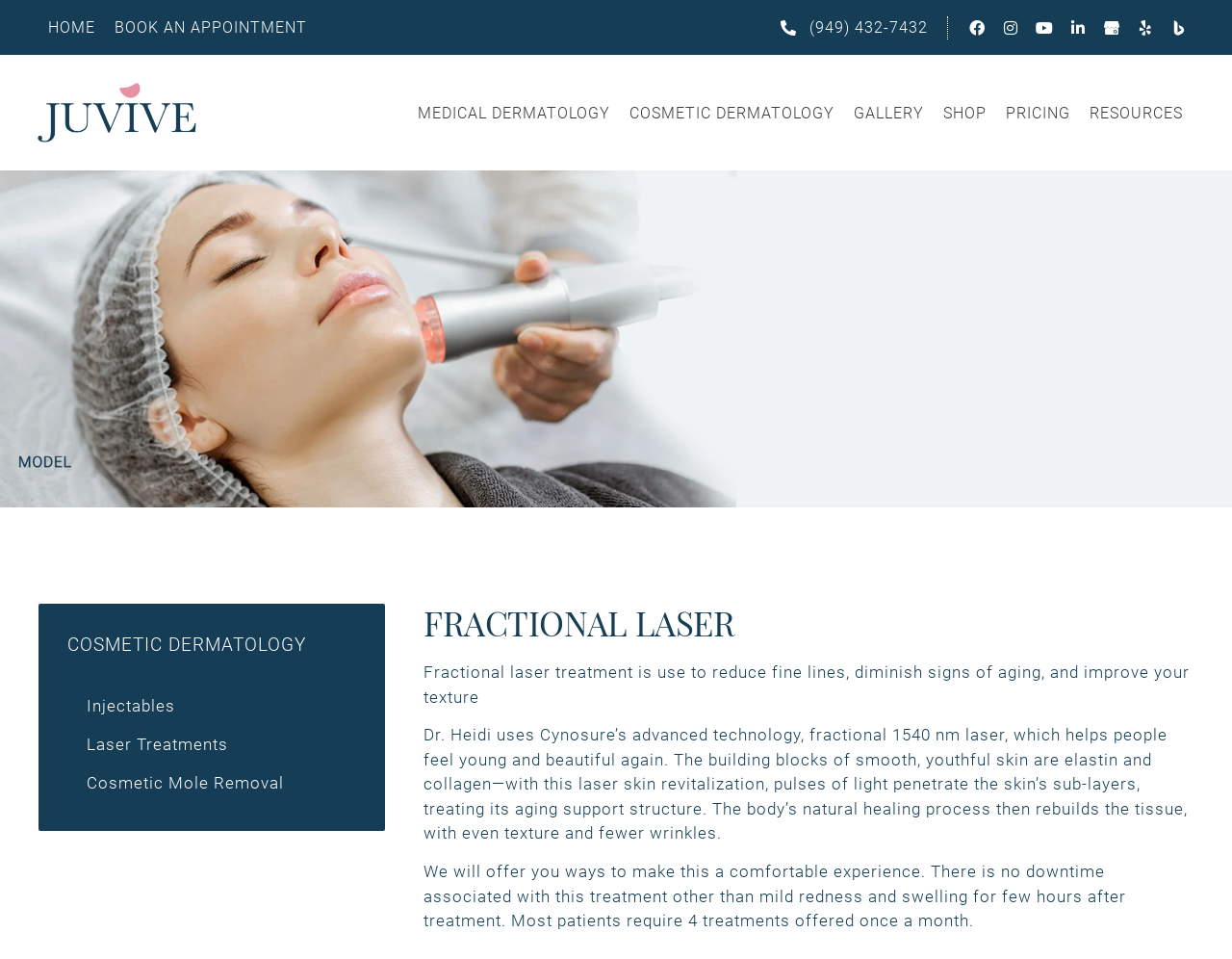Answer the following inquiry with a single word or phrase:
What is the phone number to contact the clinic?

(949) 432-7432